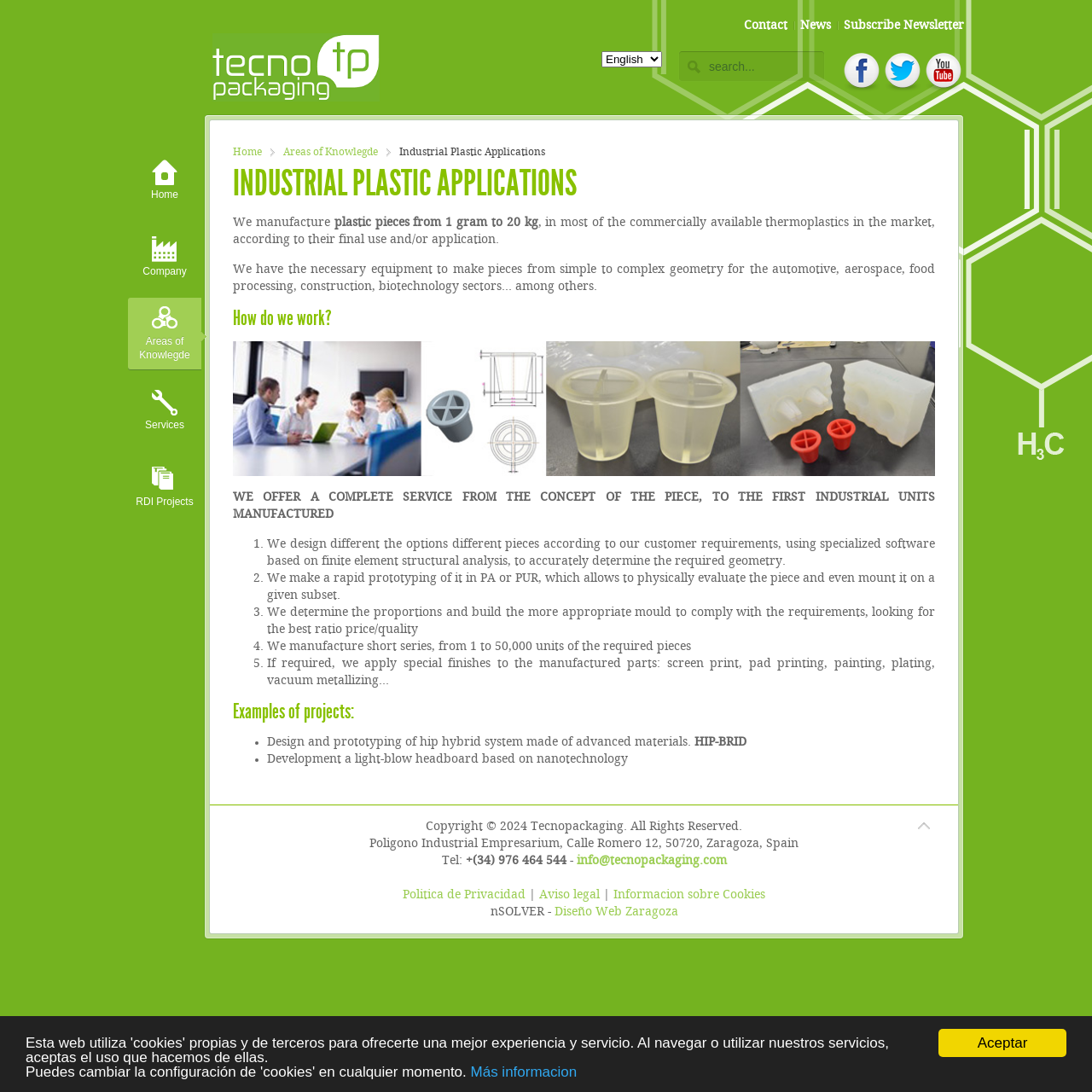What type of applications are mentioned on this webpage?
Provide a one-word or short-phrase answer based on the image.

Industrial Plastic Applications